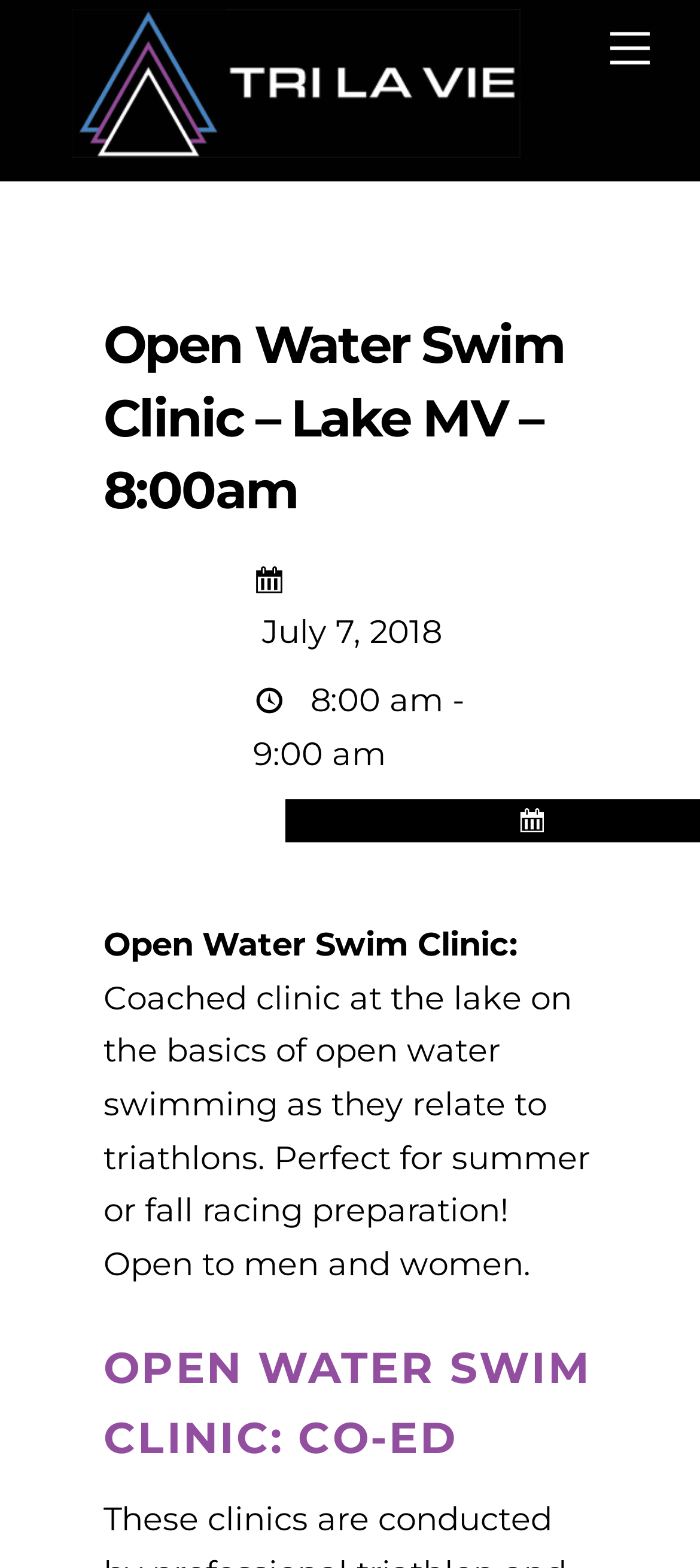Identify and provide the main heading of the webpage.

Open Water Swim Clinic – Lake MV – 8:00am